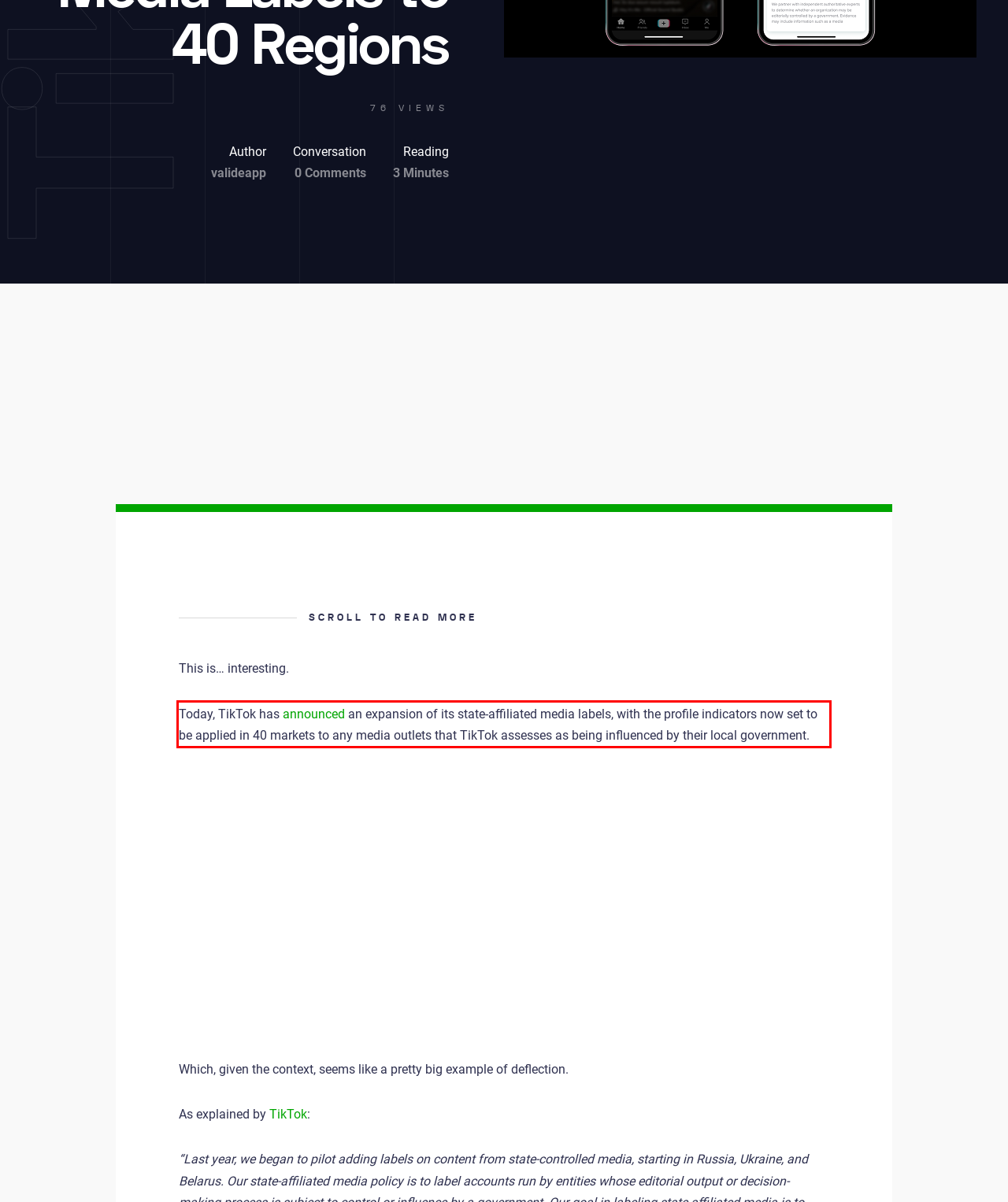Analyze the red bounding box in the provided webpage screenshot and generate the text content contained within.

Today, TikTok has announced an expansion of its state-affiliated media labels, with the profile indicators now set to be applied in 40 markets to any media outlets that TikTok assesses as being influenced by their local government.